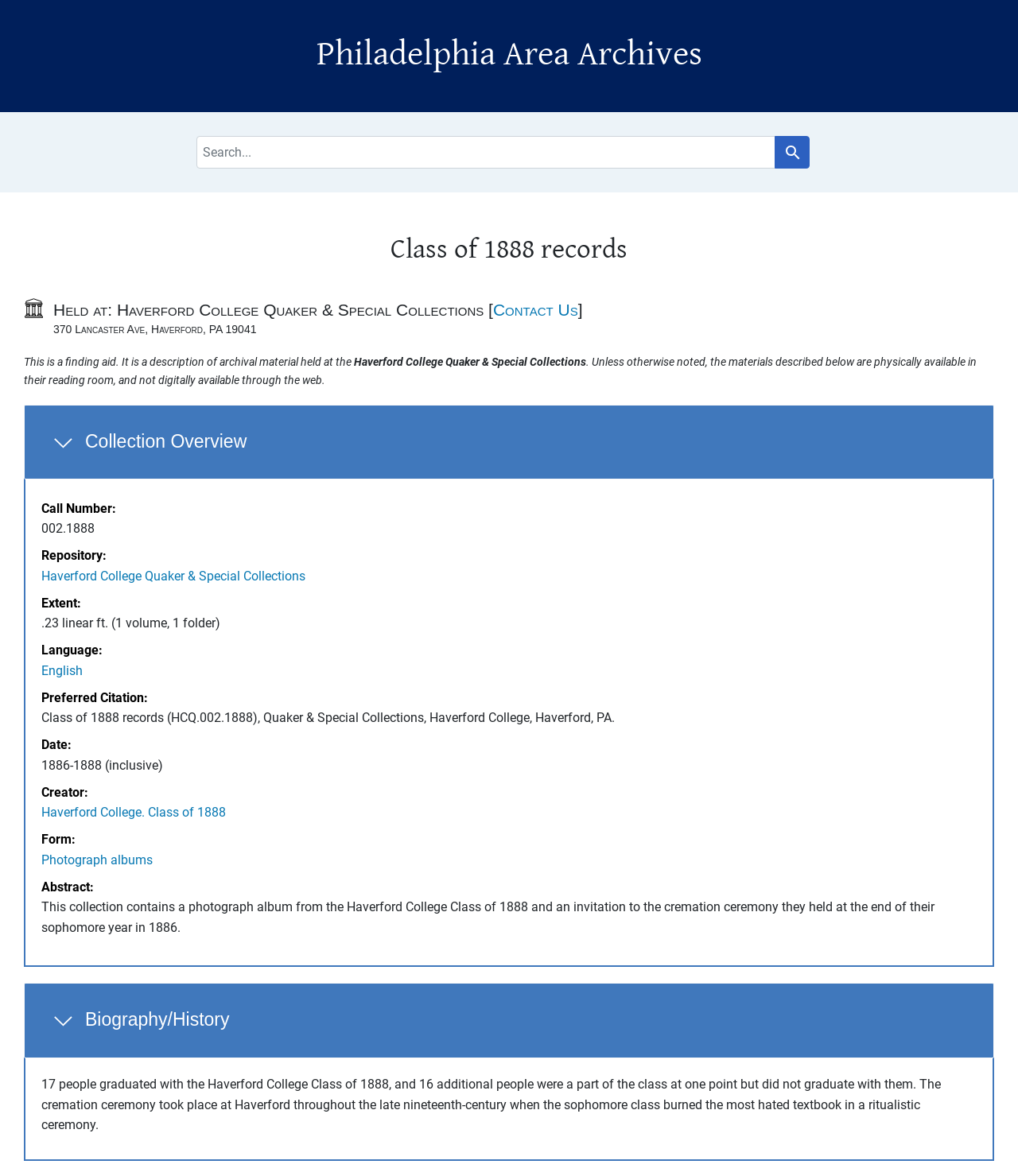Create a detailed summary of all the visual and textual information on the webpage.

The webpage is about the Class of 1888 records at the Philadelphia Area Archives. At the top, there are two links, "Skip to search" and "Skip to main content", followed by a heading that reads "Philadelphia Area Archives". Below this, there is a navigation section labeled "Search" with a search bar and a button to initiate the search.

The main content of the page is divided into sections. The first section is headed "Class of 1888 records" and provides information about the collection, including the repository, extent, language, and preferred citation. This section also includes a description list with terms and details about the collection, such as the call number, repository, extent, language, and creator.

Below this section, there is a heading "Overview and metadata sections" followed by a section headed "Collection Overview" which provides a brief description of the collection. This section is expandable, and when expanded, it reveals more information about the collection.

The next section is headed "Biography/History" and provides a brief history of the Haverford College Class of 1888, including information about the cremation ceremony they held in 1886.

Throughout the page, there are several links to related resources, such as the repository's contact information and a link to the English language. The page also includes several static text elements that provide additional information about the collection and its contents.